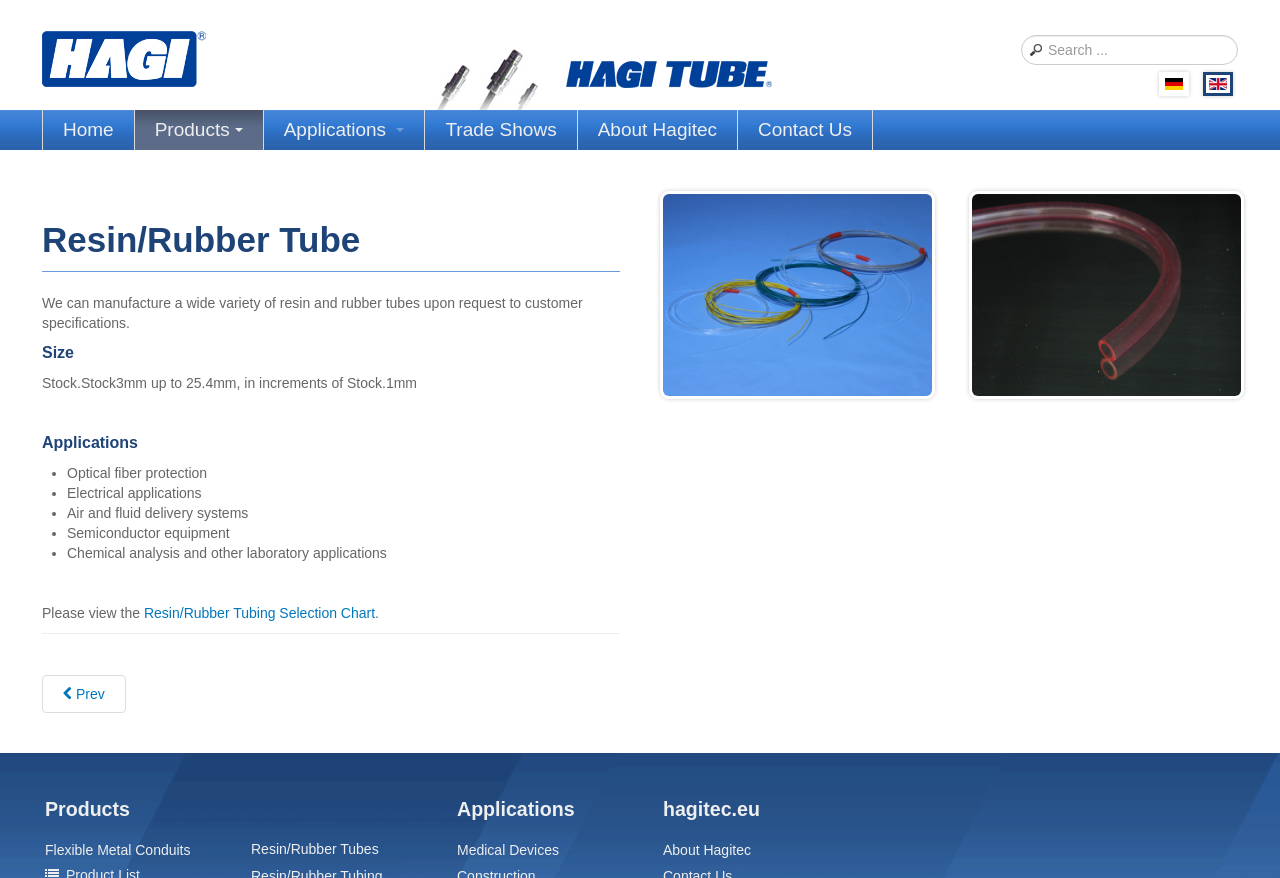Please determine the bounding box coordinates of the area that needs to be clicked to complete this task: 'check the price'. The coordinates must be four float numbers between 0 and 1, formatted as [left, top, right, bottom].

None